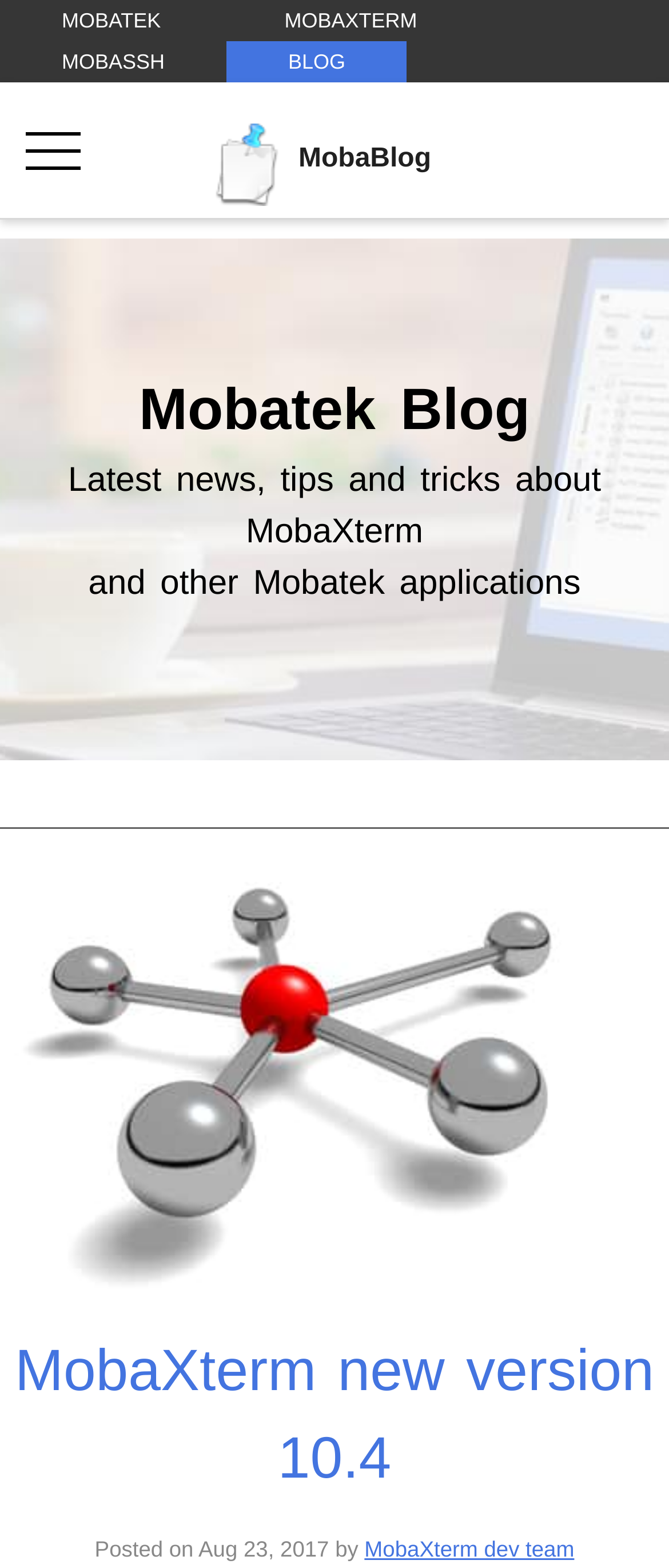Bounding box coordinates are to be given in the format (top-left x, top-left y, bottom-right x, bottom-right y). All values must be floating point numbers between 0 and 1. Provide the bounding box coordinate for the UI element described as: alt="MobaXterm new version 10.4"

[0.003, 0.528, 0.997, 0.847]